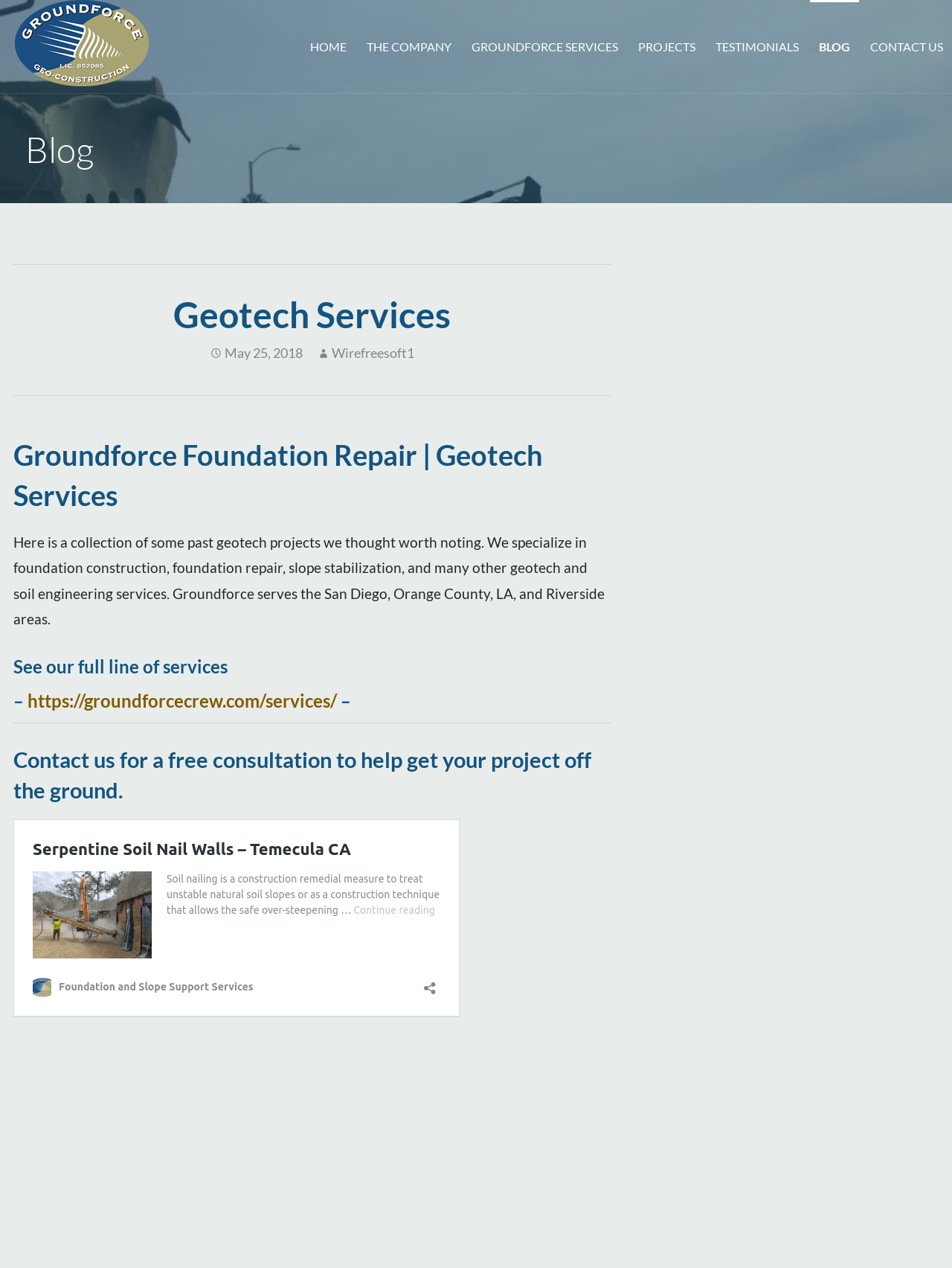Find the bounding box coordinates of the element you need to click on to perform this action: 'View GROUNDFORCE SERVICES'. The coordinates should be represented by four float values between 0 and 1, in the format [left, top, right, bottom].

[0.486, 0.0, 0.659, 0.073]